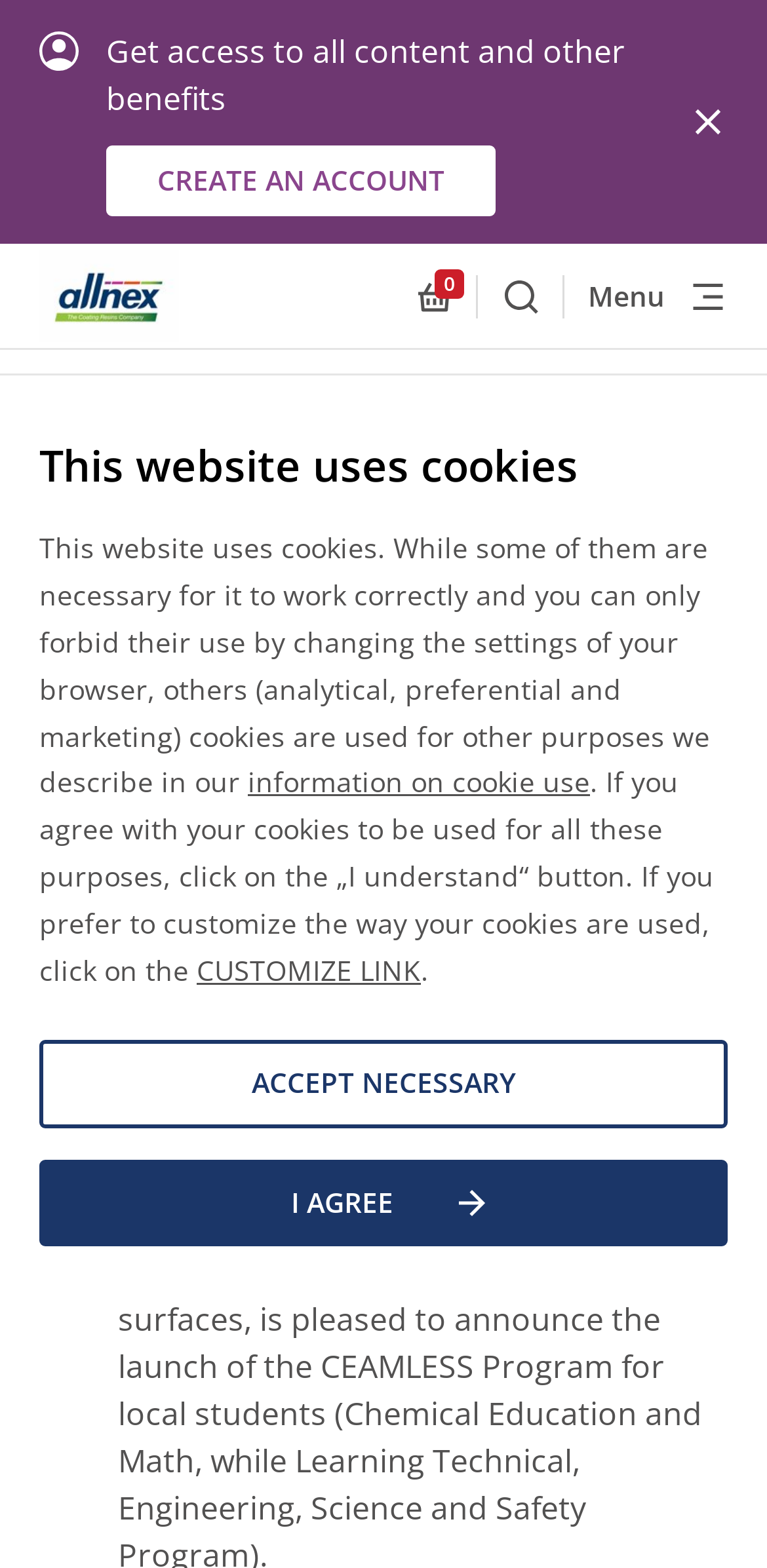What is the function of the 'Search' button?
Please provide an in-depth and detailed response to the question.

The 'Search' button is located at the top of the webpage, and it allows users to search for specific content within the website. When clicked, it opens a search bar where users can enter their search queries.